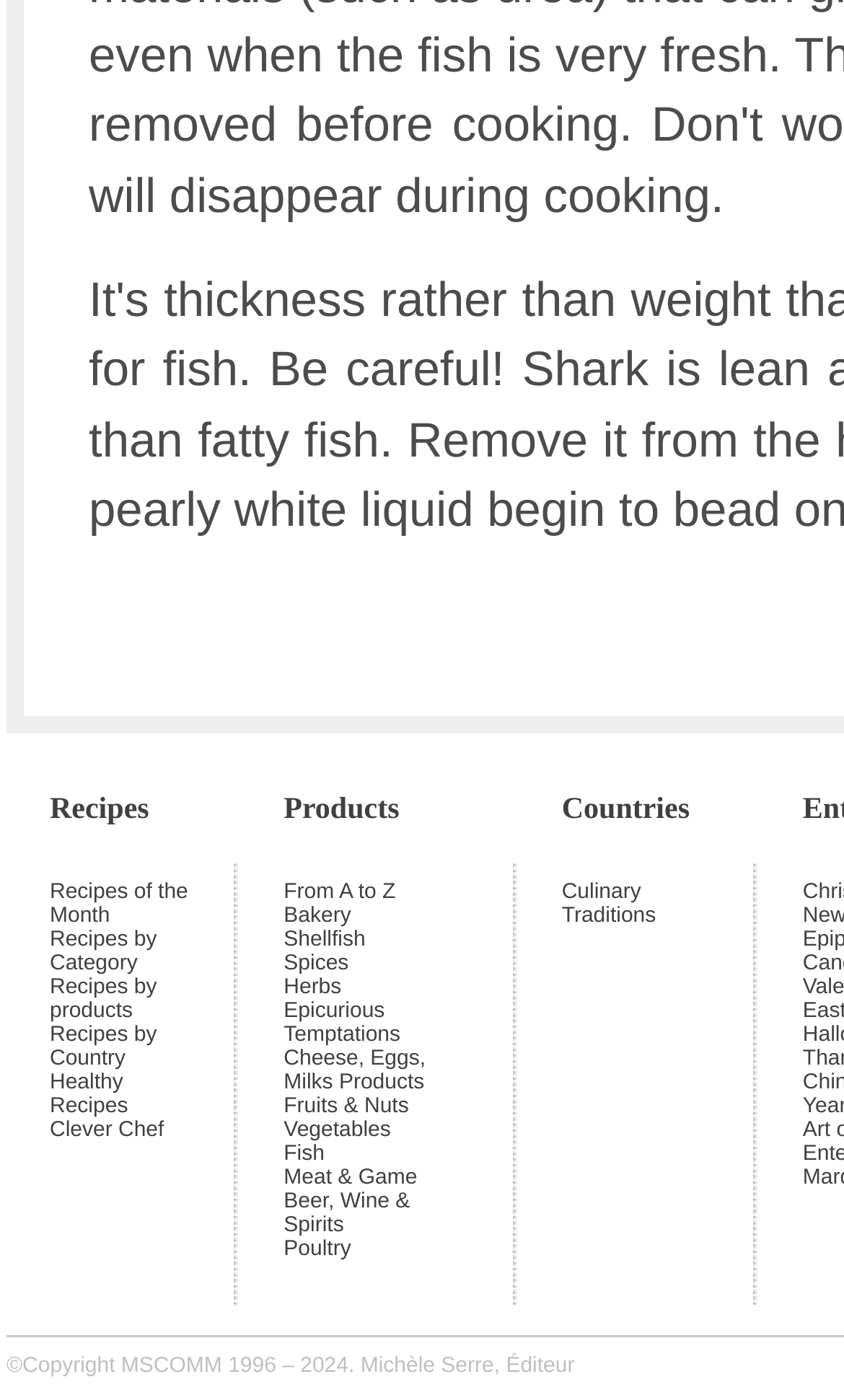Using the description: "Beer, Wine & Spirits", determine the UI element's bounding box coordinates. Ensure the coordinates are in the format of four float numbers between 0 and 1, i.e., [left, top, right, bottom].

[0.336, 0.85, 0.556, 0.884]